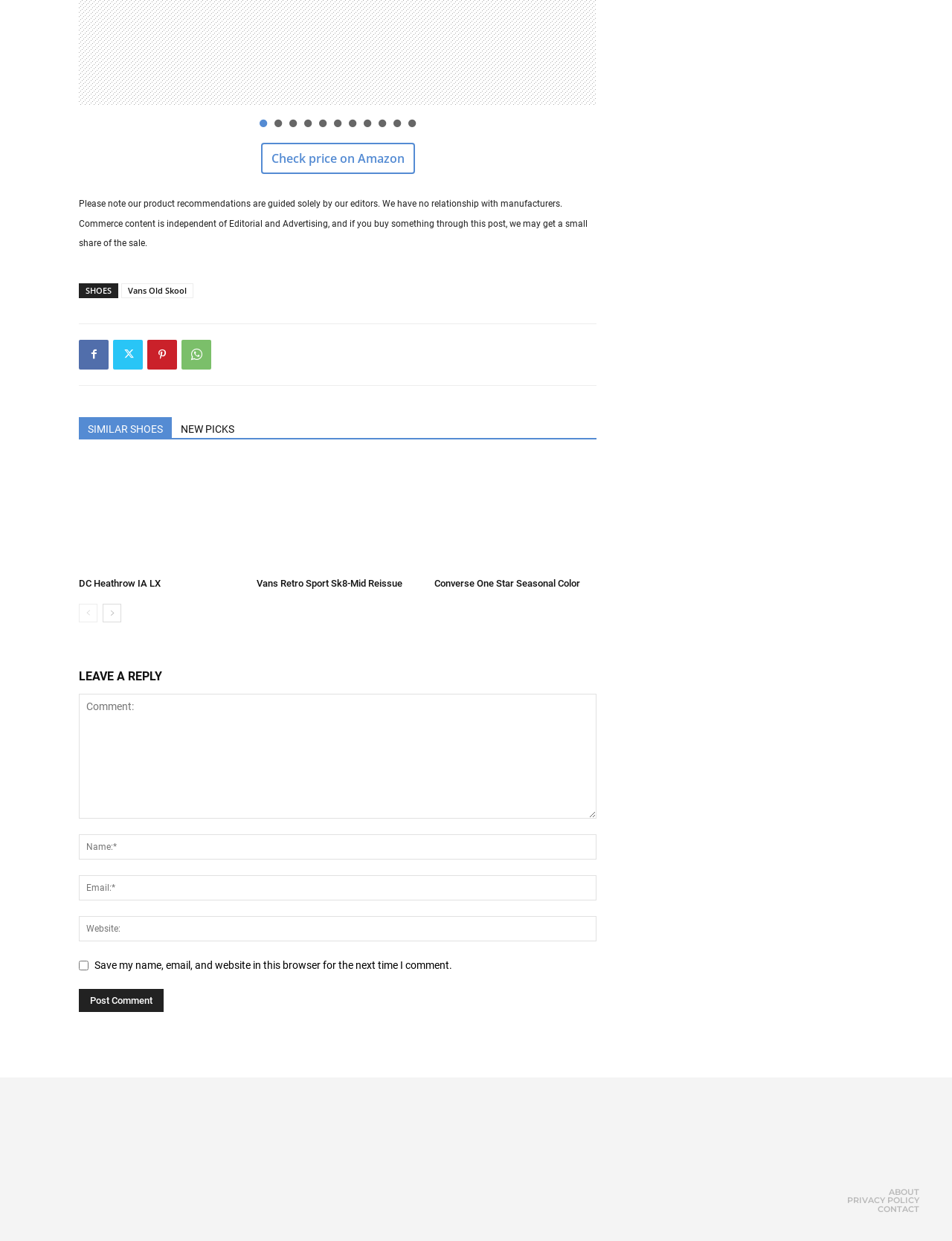What is the category of shoes listed?
Based on the screenshot, provide your answer in one word or phrase.

SHOES